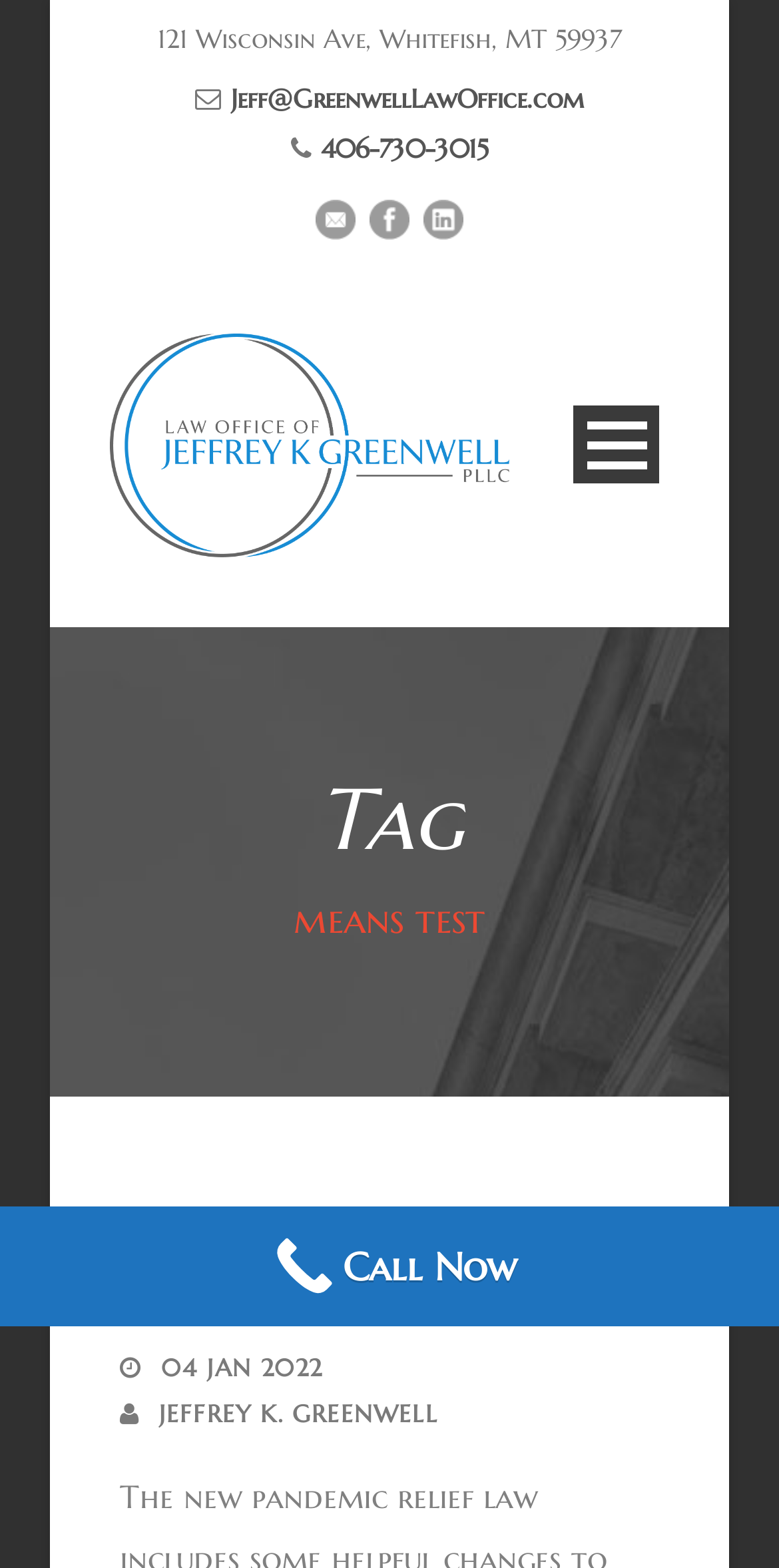Please identify the bounding box coordinates for the region that you need to click to follow this instruction: "call now".

[0.0, 0.769, 1.0, 0.846]